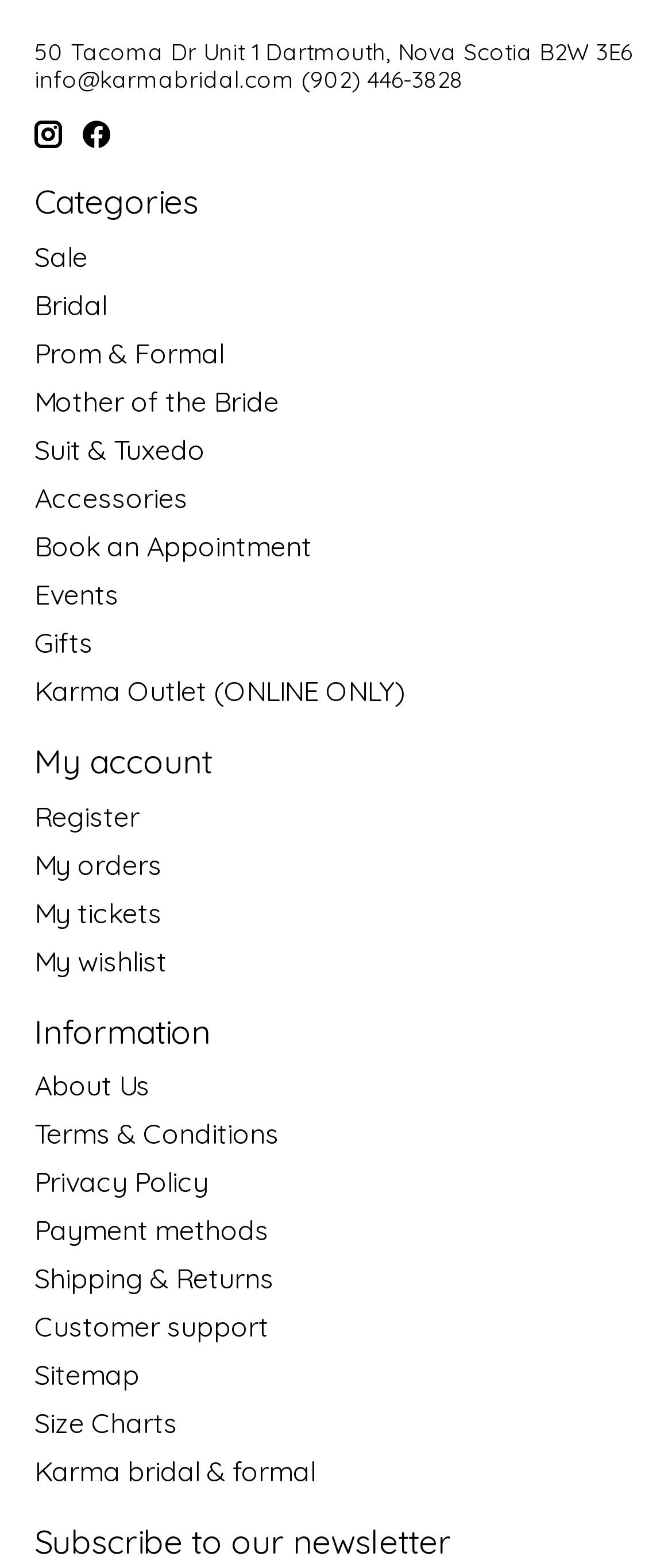Respond to the following question using a concise word or phrase: 
How many links are under the 'Information' heading?

8